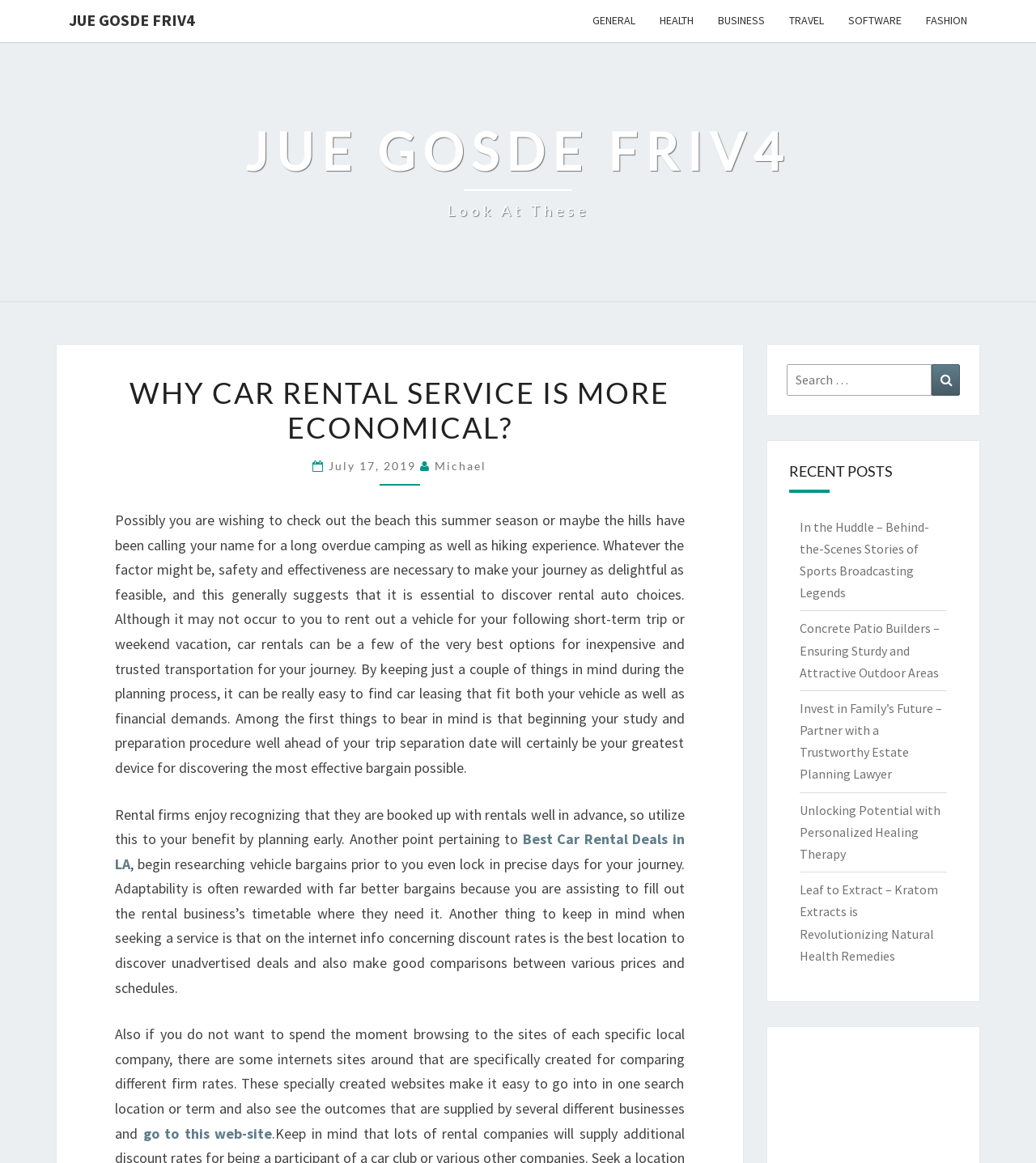Present a detailed account of what is displayed on the webpage.

This webpage is about a blog post titled "Why Car Rental Service Is More Economical?" from Jue Gosde Friv4. At the top, there is a navigation menu with links to different categories, including GENERAL, HEALTH, BUSINESS, TRAVEL, SOFTWARE, and FASHION. Below the navigation menu, there is a heading "JUE GOSDE FRIV4" followed by a subheading "Look At These".

The main content of the webpage is a blog post about the benefits of car rental services. The post is divided into several paragraphs, with headings and subheadings. The text discusses the importance of safety and effectiveness in transportation, and how car rentals can be a cost-effective and reliable option. It also provides tips on how to find the best car rental deals, such as planning ahead, being flexible with dates, and using online resources to compare prices.

On the right side of the webpage, there is a search box with a button labeled "Search". Below the search box, there is a section titled "RECENT POSTS" with links to five other blog posts on various topics, including sports broadcasting, outdoor construction, estate planning, personalized healing therapy, and natural health remedies.

There are no images on the page, but there are several links to other pages and websites, including a link to "Best Car Rental Deals in LA" and a link to "go to this web-site". The overall layout of the webpage is simple and easy to navigate, with clear headings and concise text.